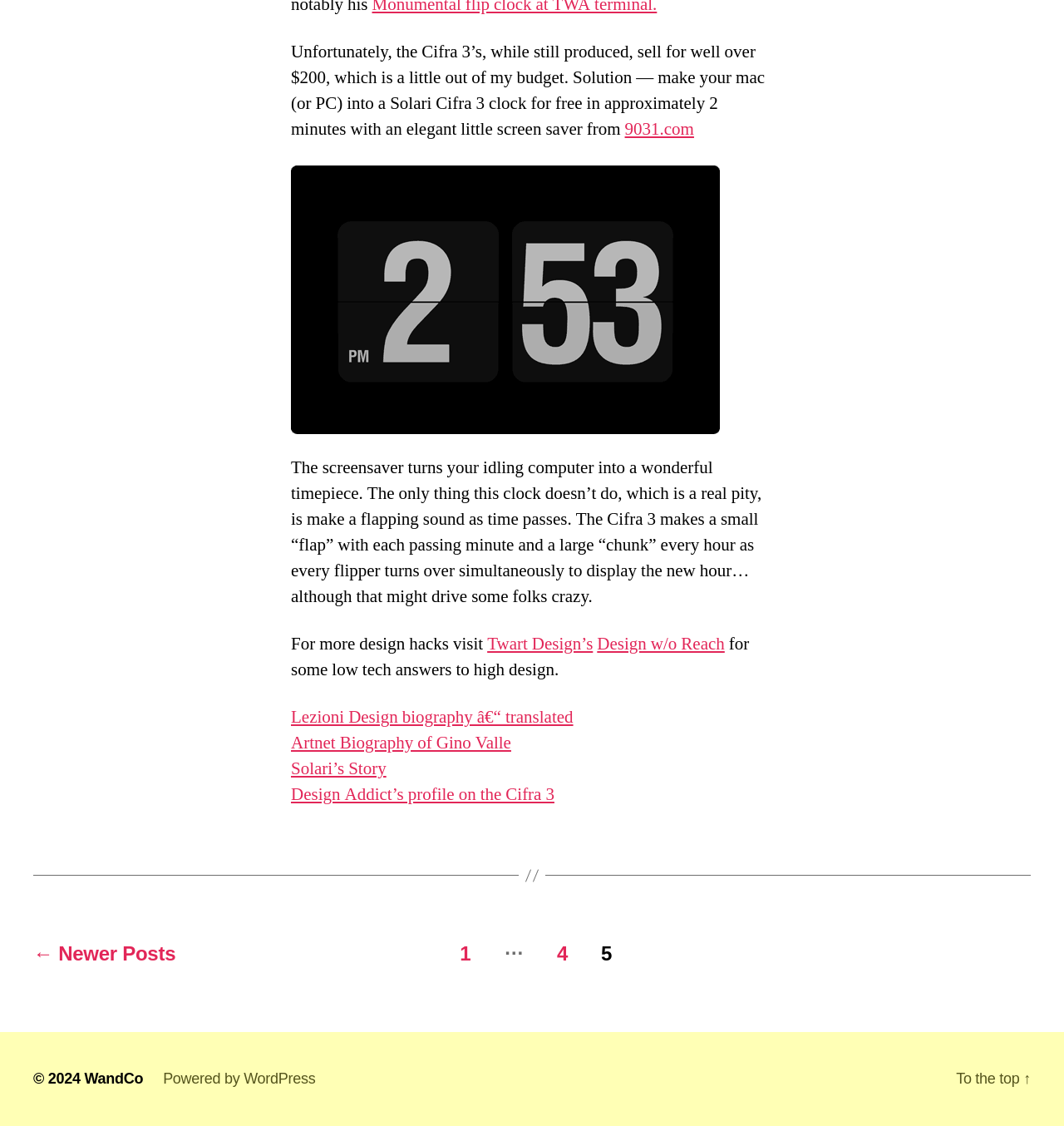How many design-related links are there in the first section?
Deliver a detailed and extensive answer to the question.

In the first section, there are five design-related links: '9031.com', 'Twart Design’s', 'Design w/o Reach', 'Lezioni Design biography – translated', and 'Artnet Biography of Gino Valle'.